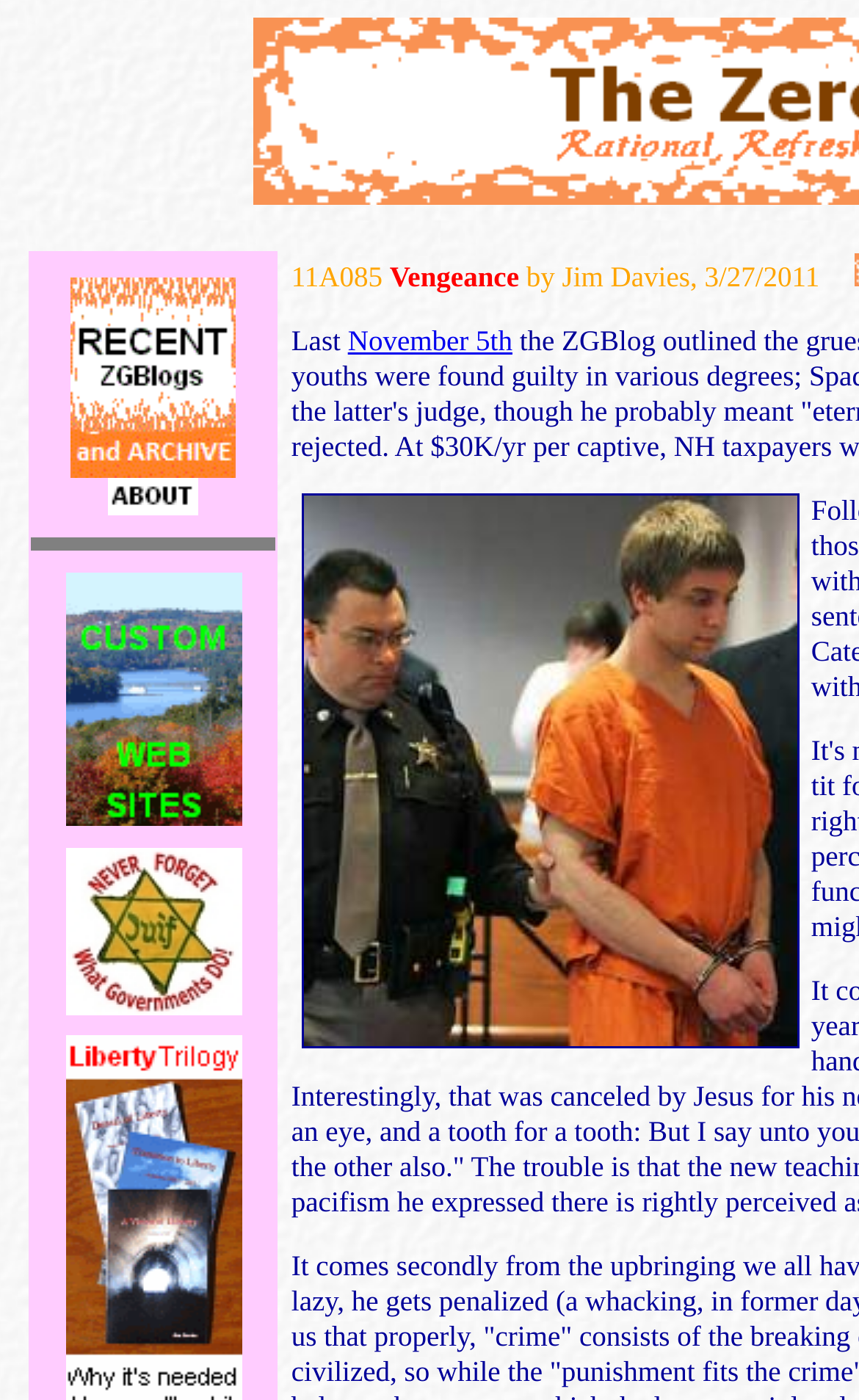Respond to the following query with just one word or a short phrase: 
What is the orientation of the separator?

horizontal